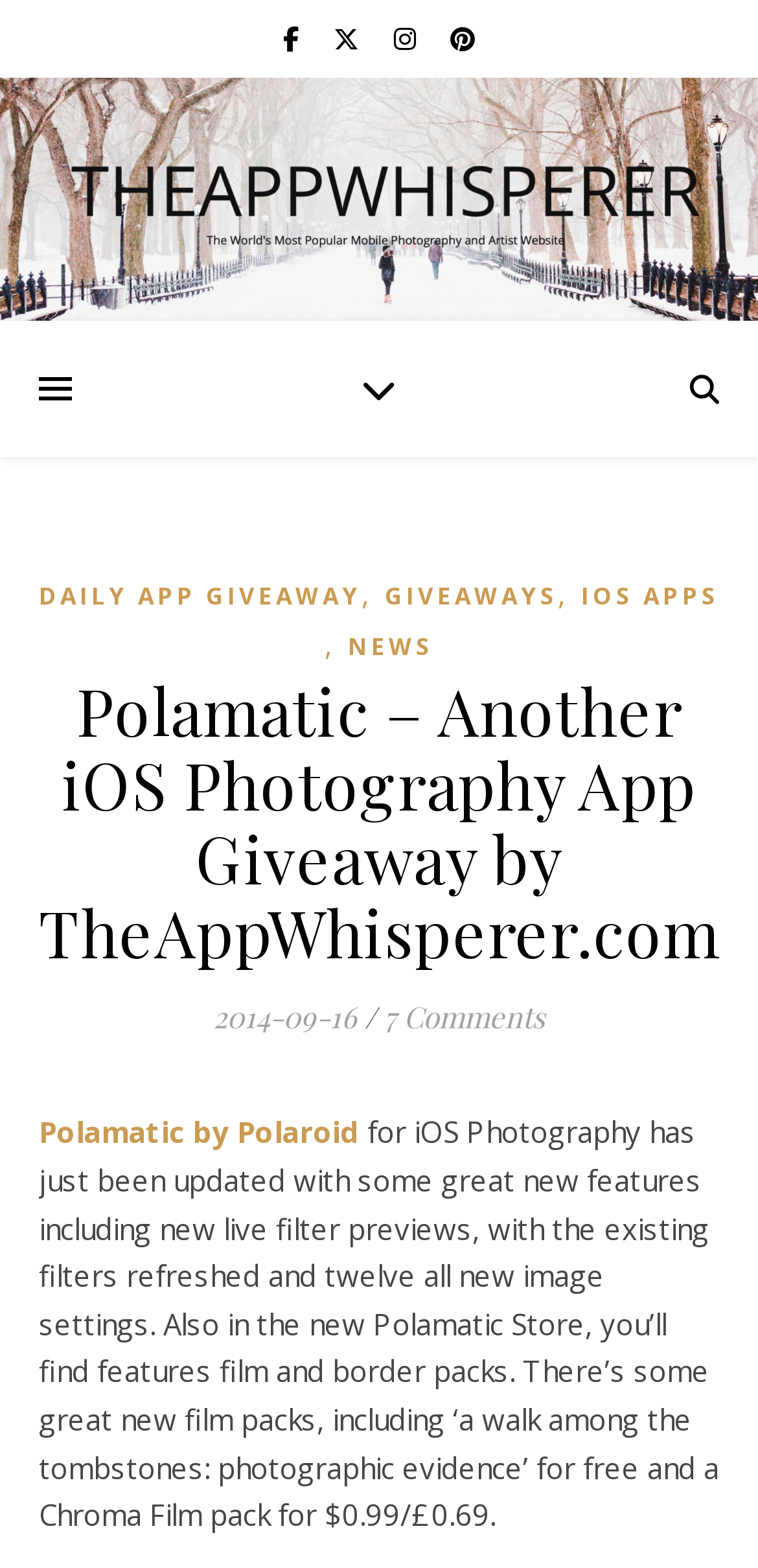Find the bounding box coordinates for the UI element whose description is: "7 Comments". The coordinates should be four float numbers between 0 and 1, in the format [left, top, right, bottom].

[0.506, 0.636, 0.719, 0.66]